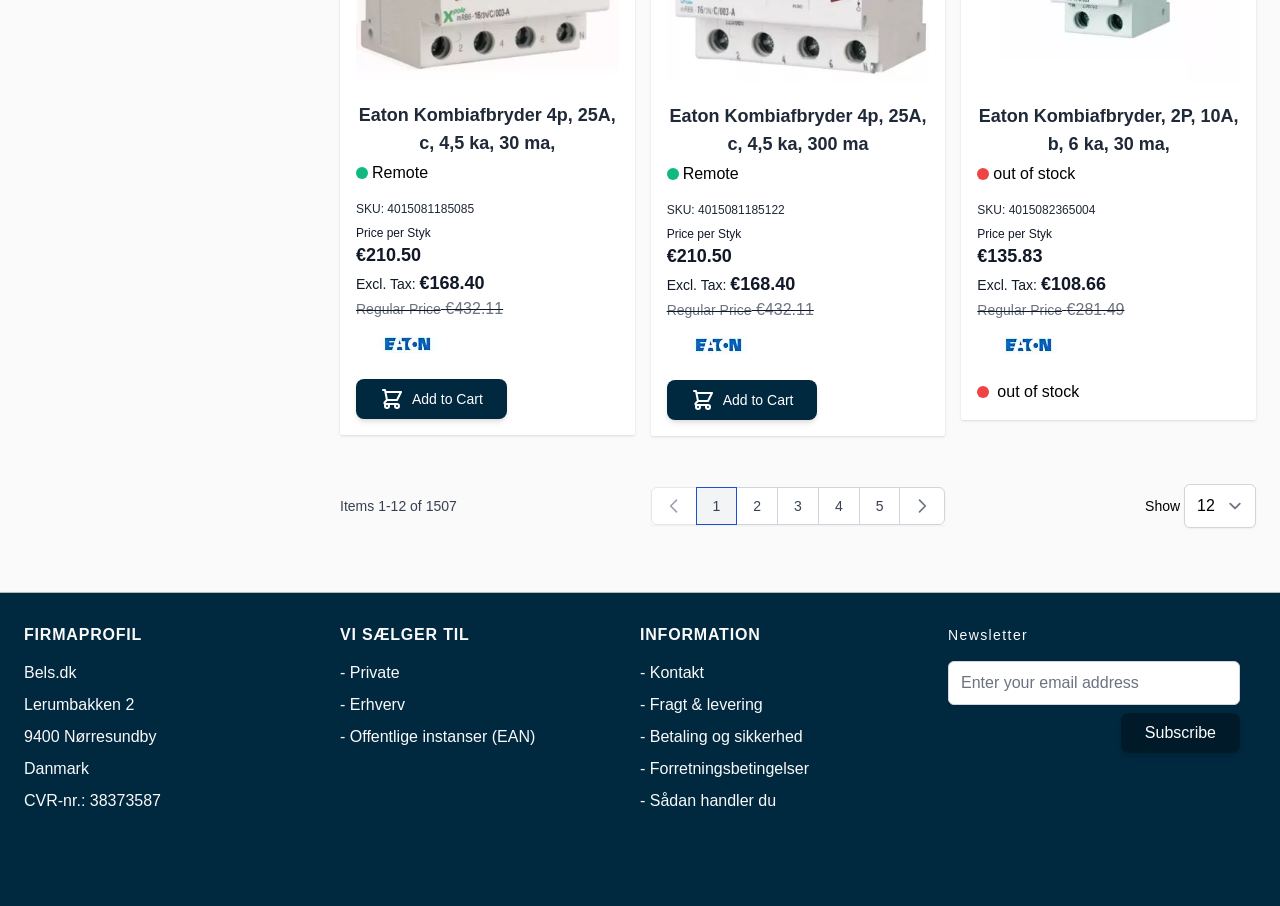Please identify the bounding box coordinates of where to click in order to follow the instruction: "Subscribe to the newsletter".

[0.876, 0.786, 0.969, 0.831]